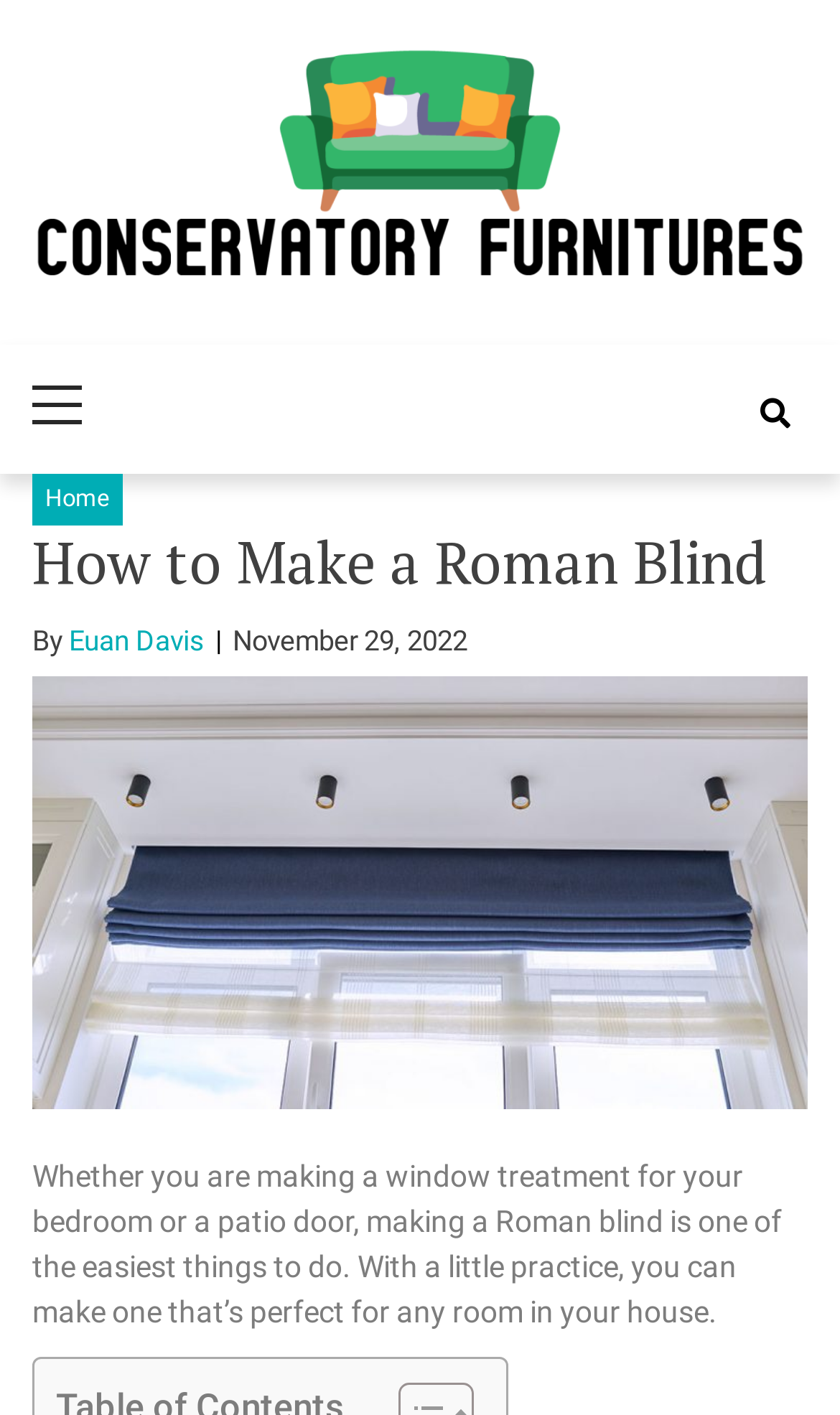Explain the webpage in detail, including its primary components.

The webpage is about a tutorial on making a Roman blind, with the title "How to Make a Roman Blind" prominently displayed at the top. Below the title, there is a byline indicating that the article was written by Euan Davis, along with the date "November 29, 2022". 

At the very top of the page, there is a logo and a link to "Conservatory Furnitures" on the left side, with a secondary link to the same website on the right side. Above the title, there is a navigation menu labeled "Primary Navigation" with a "Primary Menu" dropdown.

On the top right corner, there is a small icon represented by "\uf002", which is likely a search or menu icon. Below it, there is a link to the "Home" page.

The main content of the webpage is a brief introduction to making a Roman blind, stating that it is one of the easiest things to do with a little practice. This text is accompanied by a large image that takes up most of the page, likely an illustration or example of a Roman blind.

There are no other images on the page besides the logo, the icon, and the main image. The overall layout is organized, with clear headings and concise text.